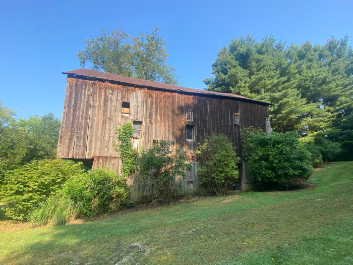Answer the question using only one word or a concise phrase: What is the color of the sky in the image?

Clear blue